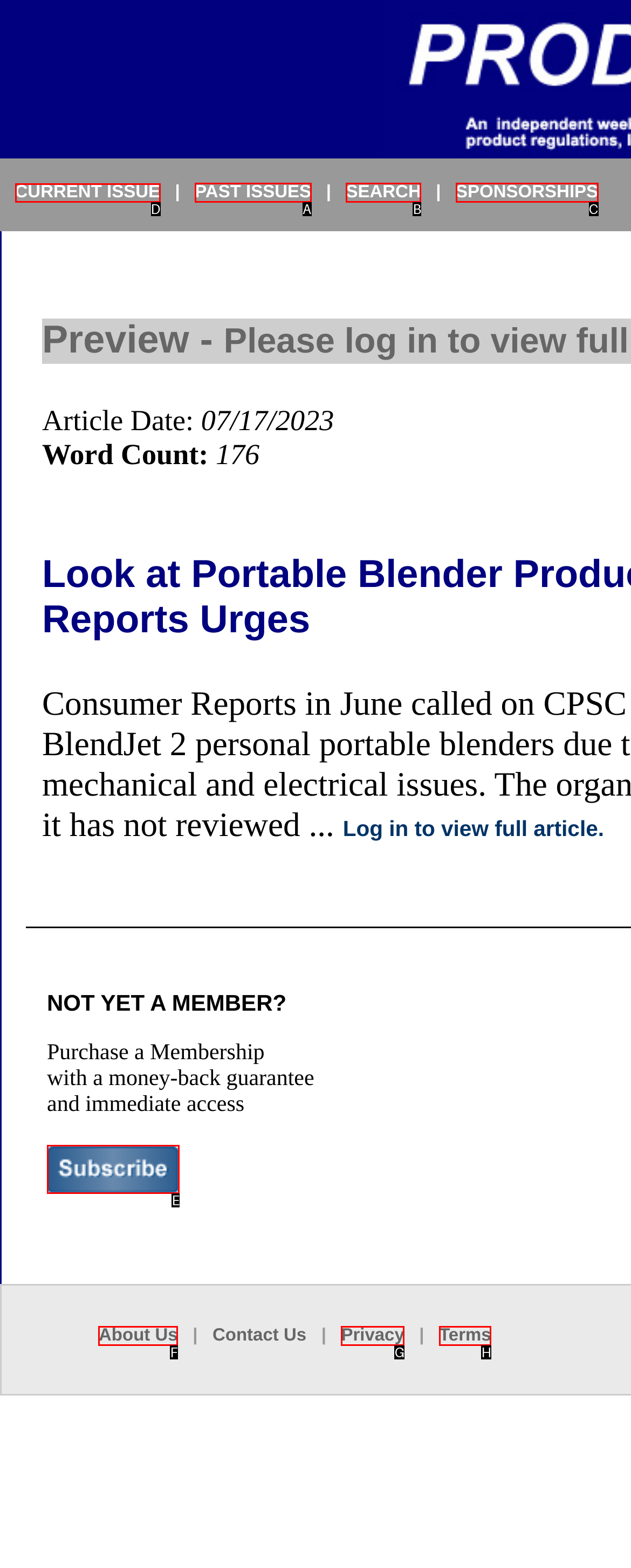Please identify the correct UI element to click for the task: Explore Islamic books Respond with the letter of the appropriate option.

None